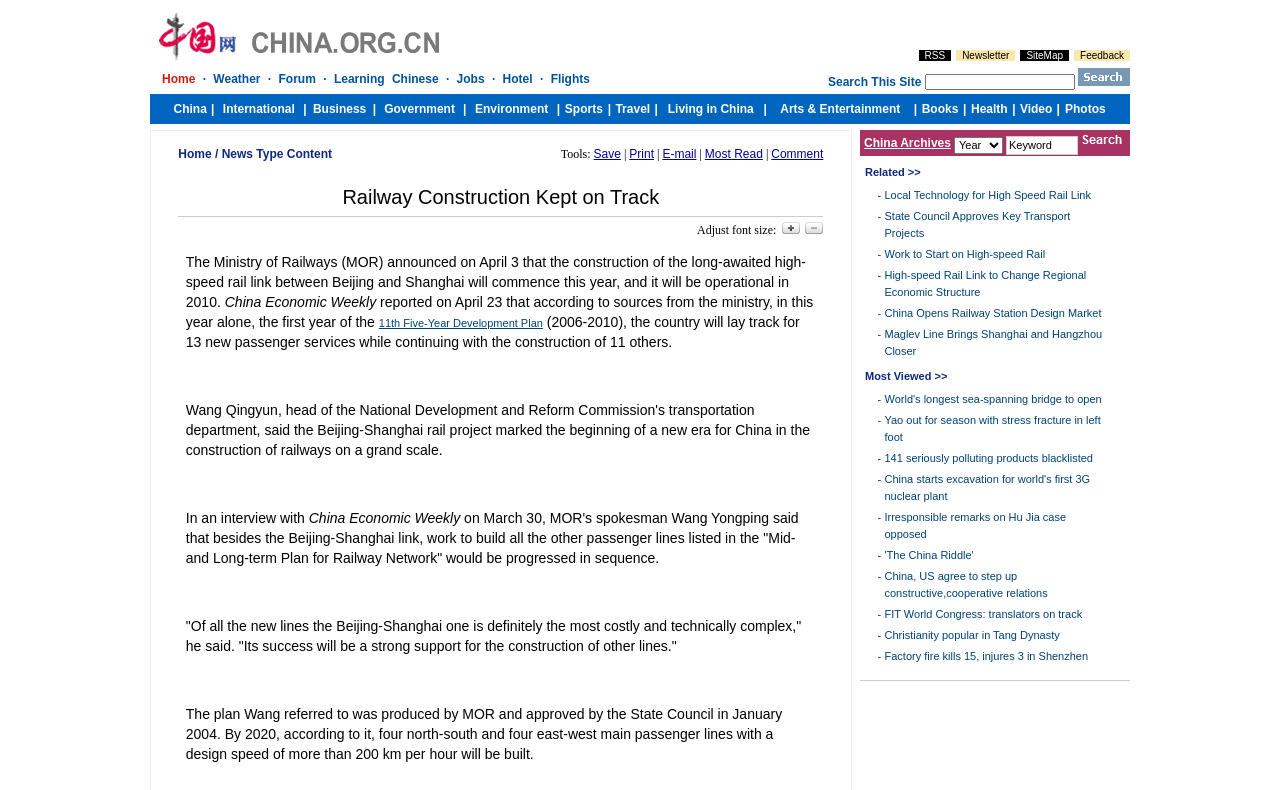Answer the question using only a single word or phrase: 
What is the title of the webpage?

Railway Construction Kept on Track